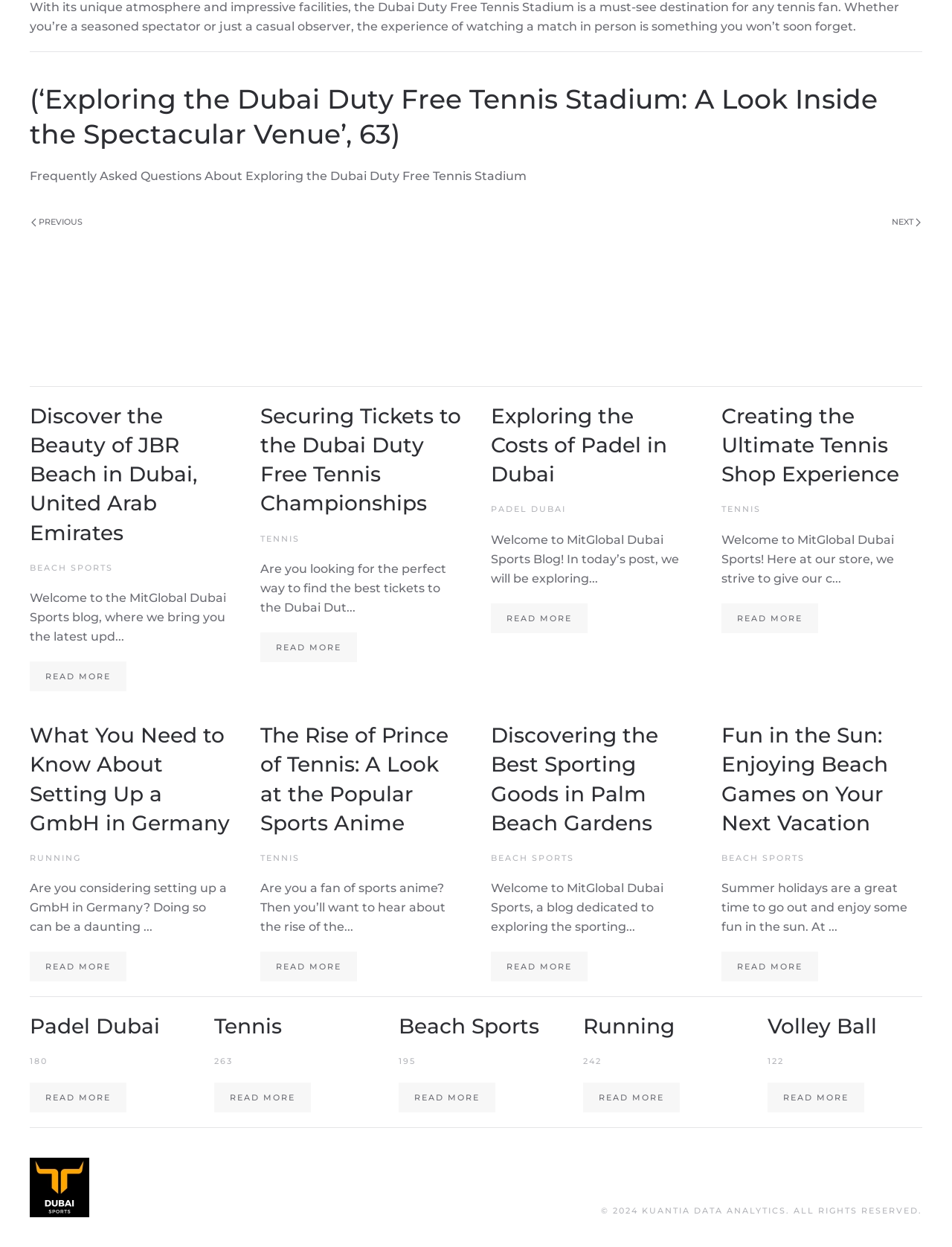Please specify the bounding box coordinates of the clickable region to carry out the following instruction: "Read more about 'Exploring the Dubai Duty Free Tennis Stadium'". The coordinates should be four float numbers between 0 and 1, in the format [left, top, right, bottom].

[0.031, 0.135, 0.553, 0.147]